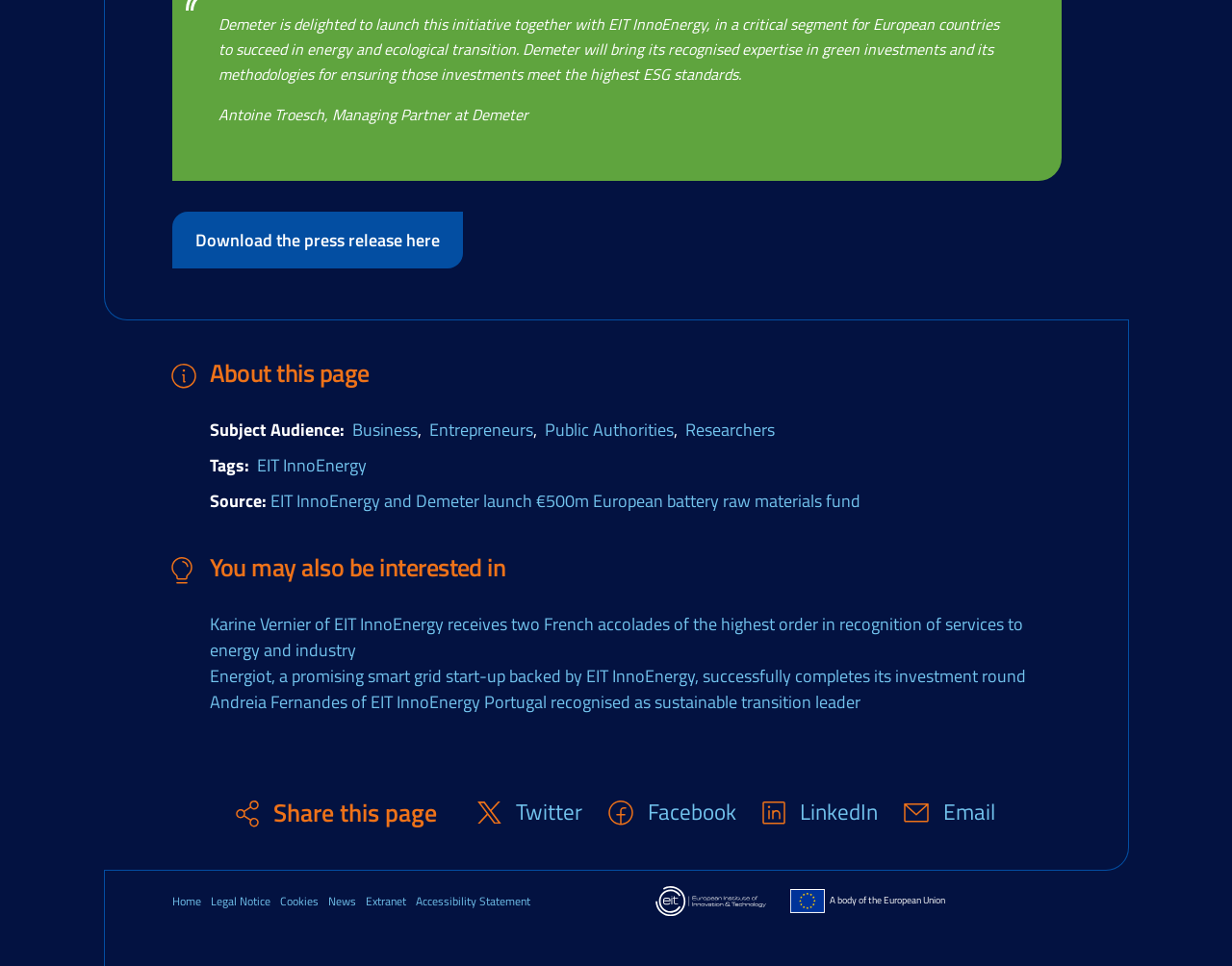How many social media platforms are available for sharing?
Answer the question with a detailed and thorough explanation.

The number of social media platforms available for sharing can be determined by counting the links 'Twitter', 'Facebook', 'LinkedIn', and 'Email', which are listed under the StaticText element 'Share this page'.